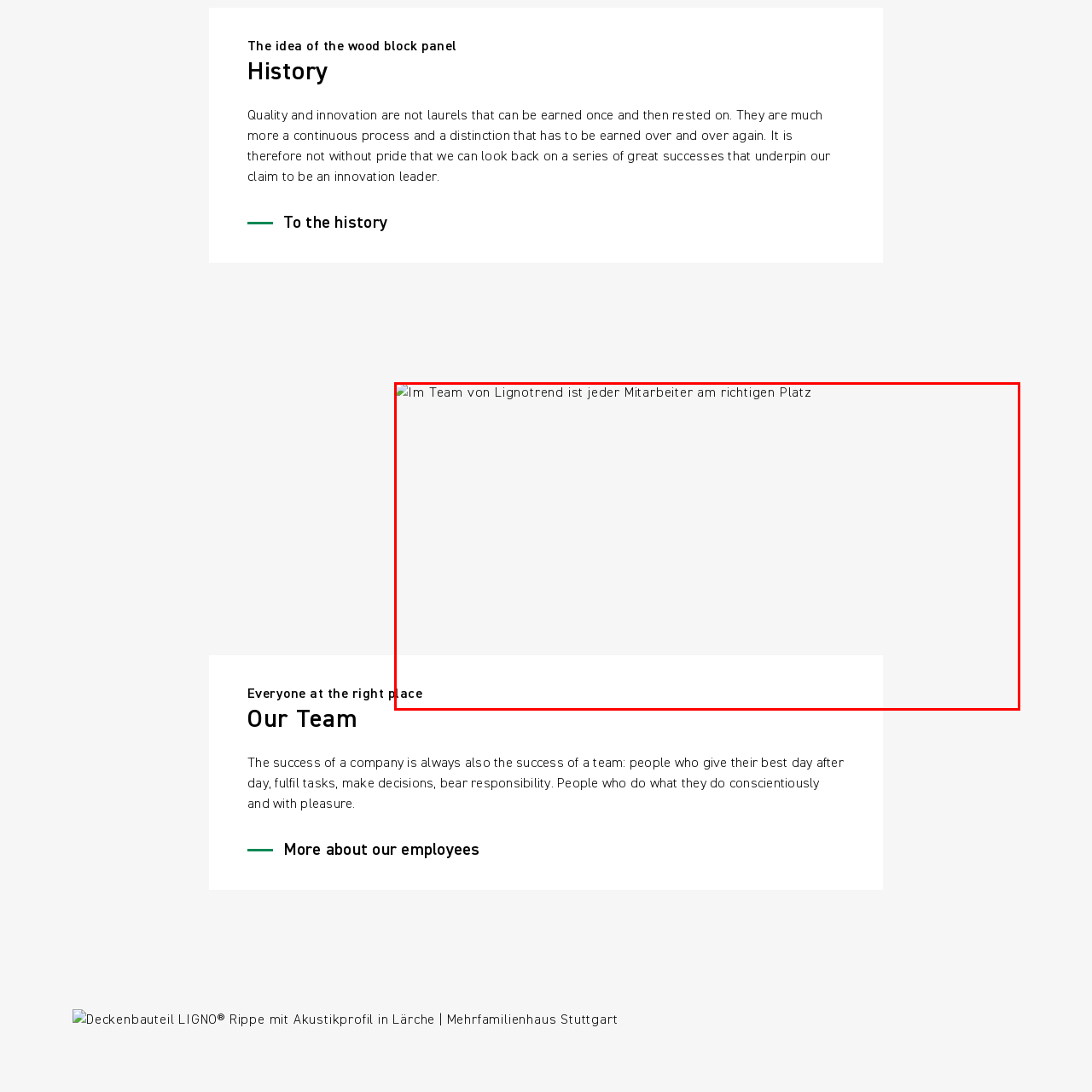Study the part of the image enclosed in the turquoise frame and answer the following question with detailed information derived from the image: 
What values does the company's layout align with?

The company's layout aligns with the values of quality, innovation, and teamwork because the caption states that the professional layout supports the themes of quality, innovation, and teamwork mentioned in the adjacent sections of the webpage.